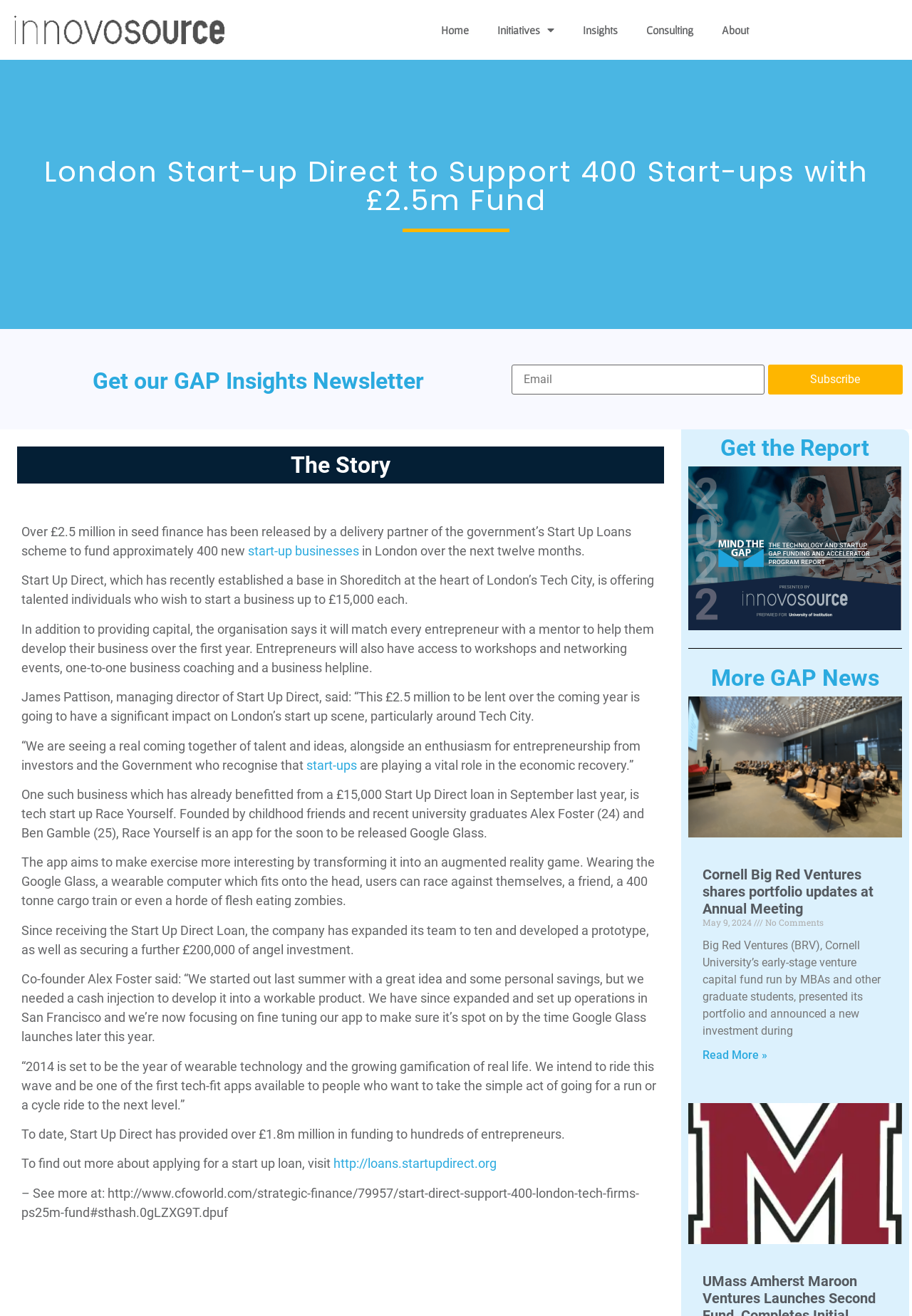Please specify the bounding box coordinates of the element that should be clicked to execute the given instruction: 'Read the interview with Ivan'. Ensure the coordinates are four float numbers between 0 and 1, expressed as [left, top, right, bottom].

None